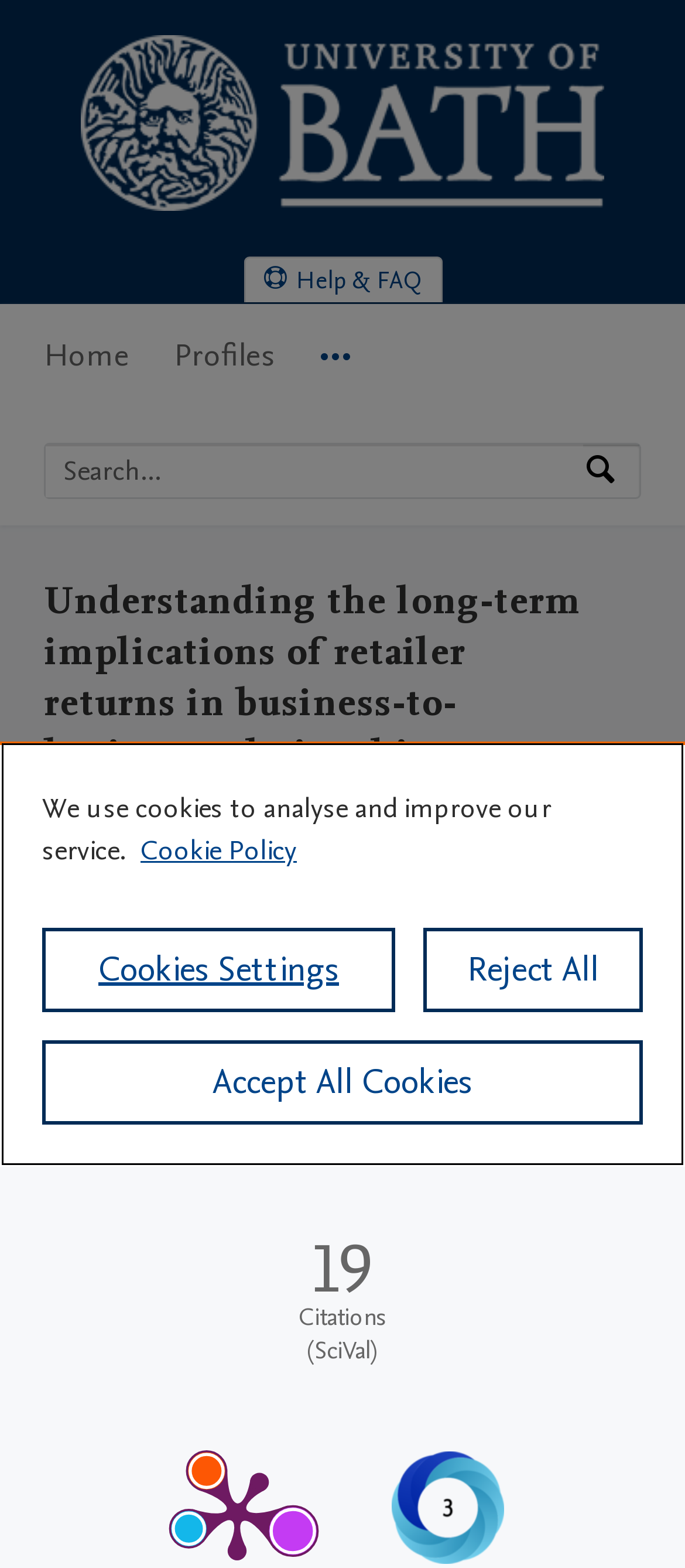Calculate the bounding box coordinates of the UI element given the description: "Marketing, Business & Society".

[0.29, 0.577, 0.762, 0.599]